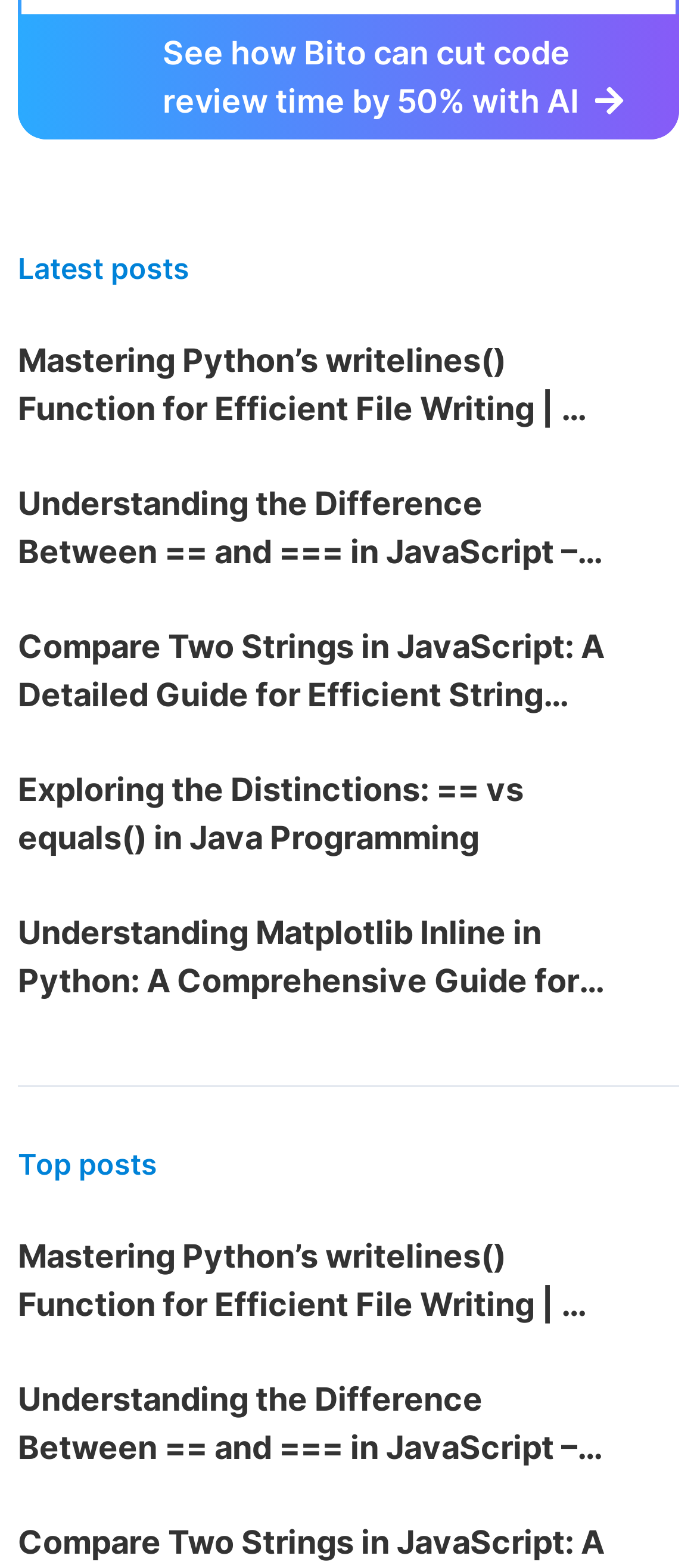Please provide a detailed answer to the question below by examining the image:
How many posts are listed under 'Latest posts'?

I counted the number of heading elements under the 'Latest posts' section, which are 5. These headings correspond to individual posts, so there are 5 posts listed under 'Latest posts'.